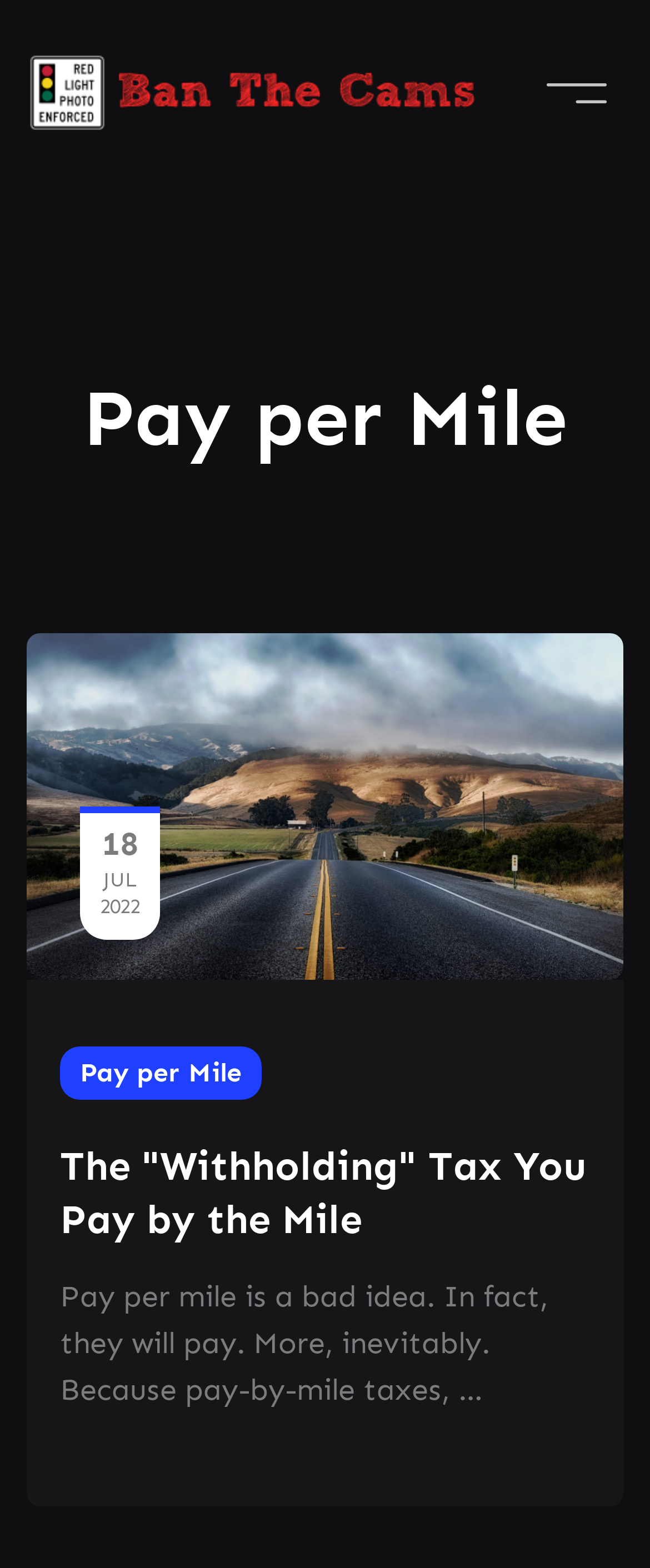Identify the bounding box of the HTML element described here: "Pay per Mile". Provide the coordinates as four float numbers between 0 and 1: [left, top, right, bottom].

[0.092, 0.667, 0.403, 0.701]